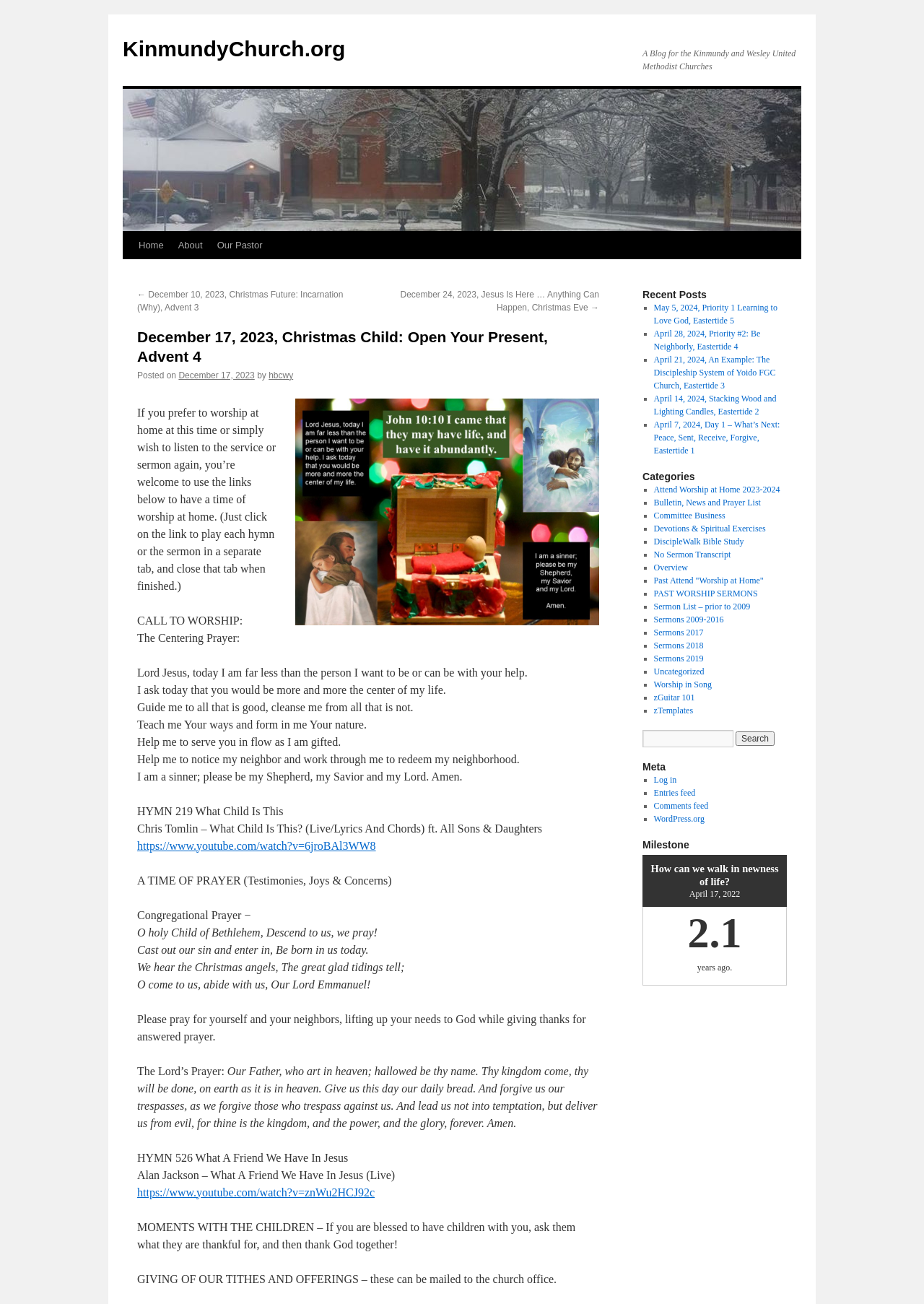What is the category of the sermon? Based on the image, give a response in one word or a short phrase.

Attend Worship at Home 2023-2024